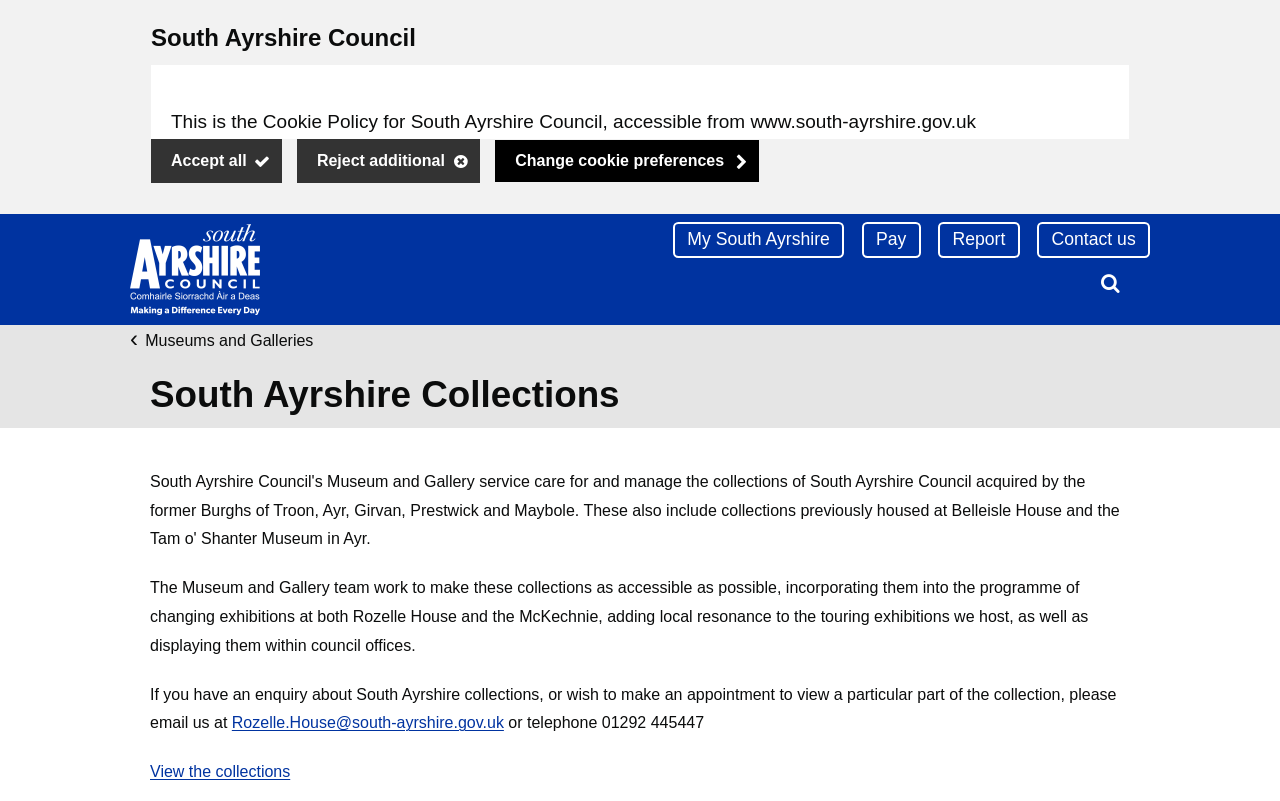Find the bounding box coordinates of the clickable element required to execute the following instruction: "Email Rozelle House". Provide the coordinates as four float numbers between 0 and 1, i.e., [left, top, right, bottom].

[0.181, 0.892, 0.394, 0.913]